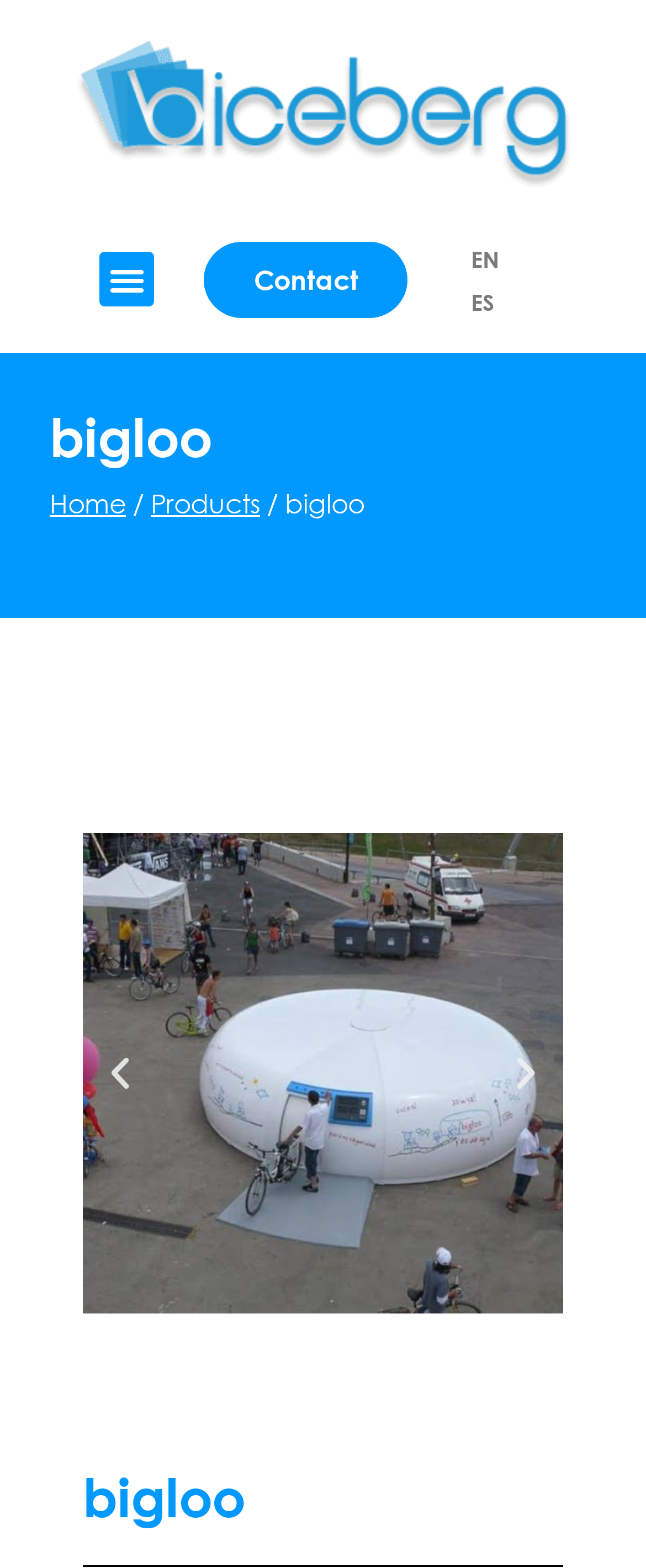Is there a menu toggle button? Based on the image, give a response in one word or a short phrase.

Yes